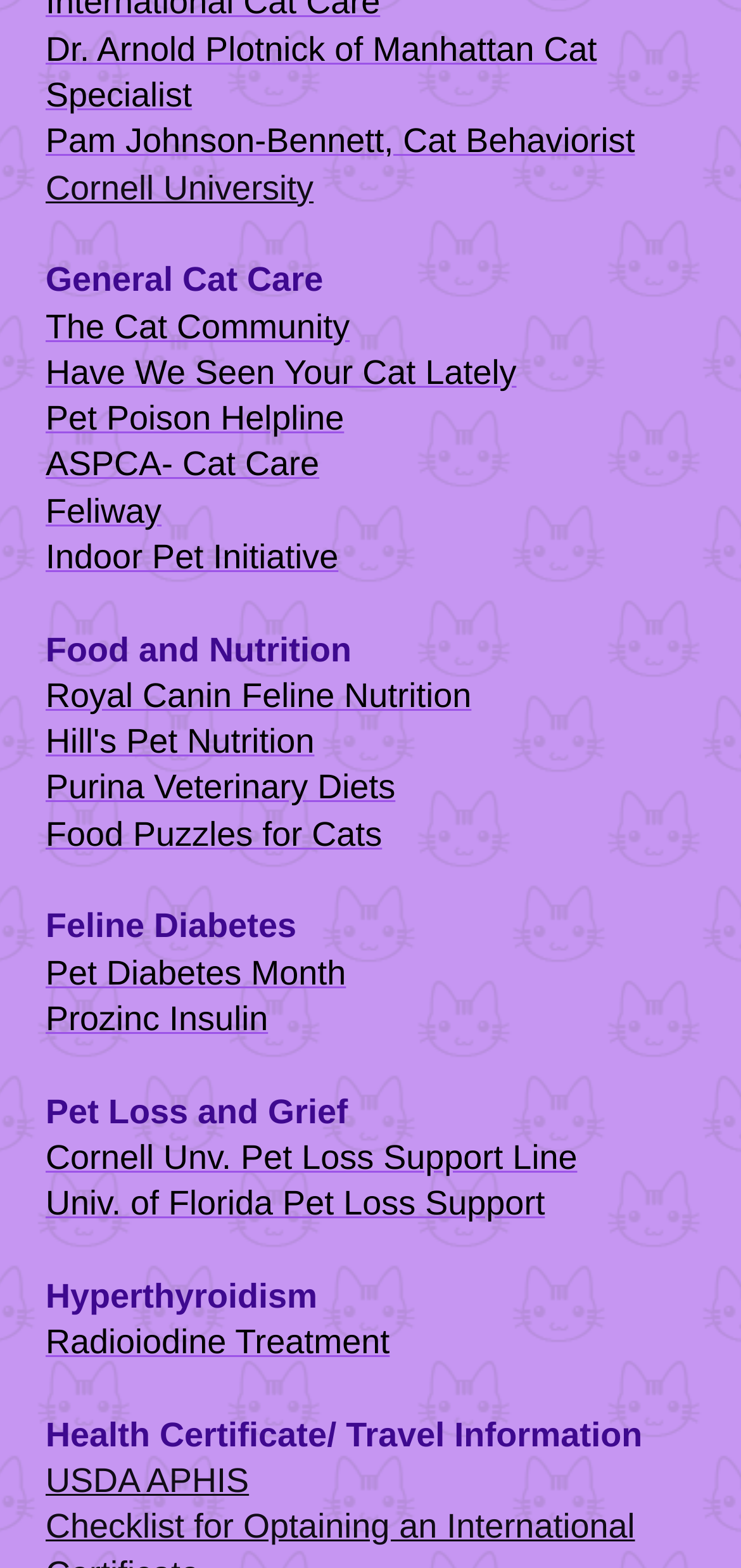Please find and report the bounding box coordinates of the element to click in order to perform the following action: "Visit Dr. Arnold Plotnick of Manhattan Cat Specialist". The coordinates should be expressed as four float numbers between 0 and 1, in the format [left, top, right, bottom].

[0.062, 0.019, 0.806, 0.073]